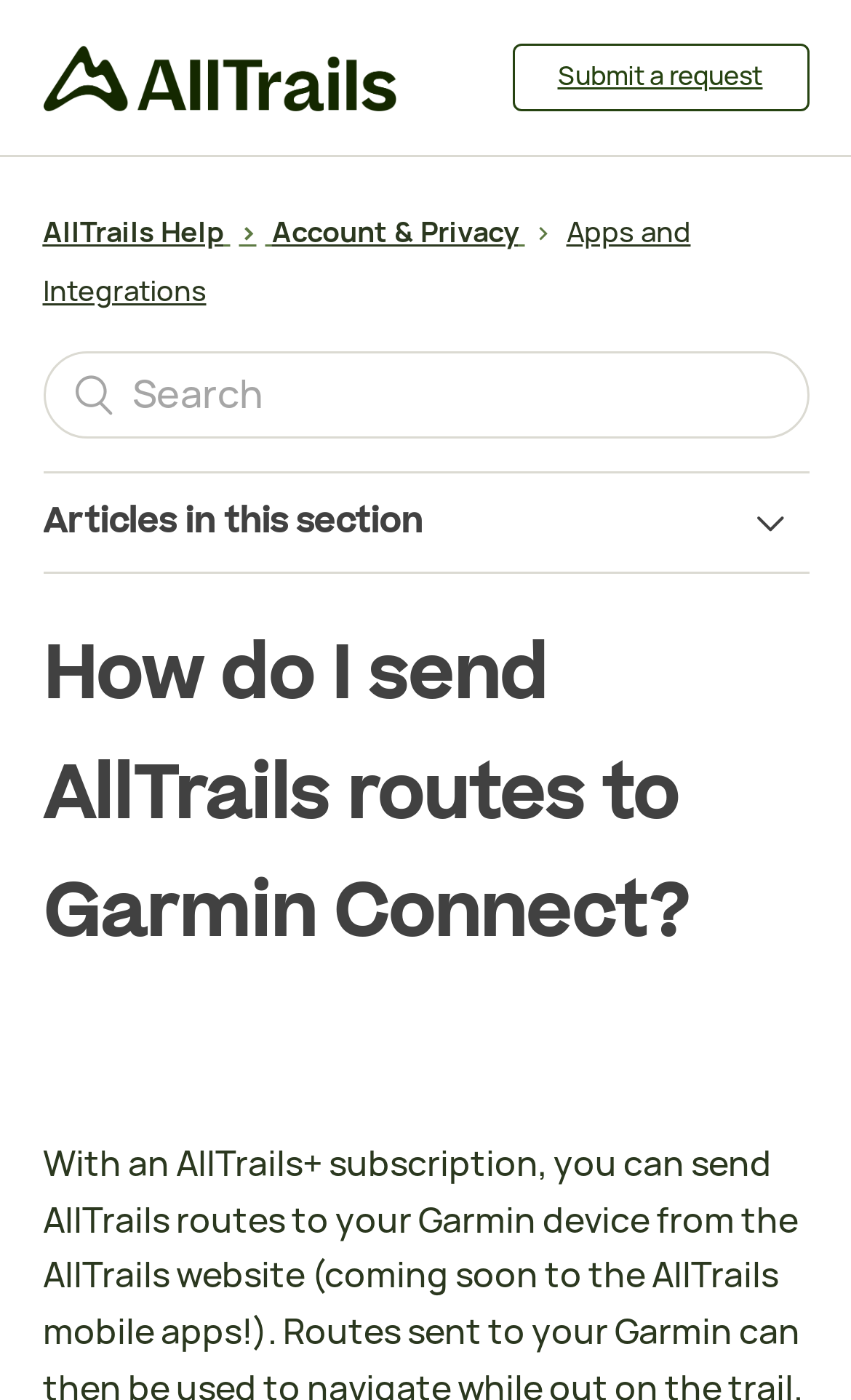Please locate the clickable area by providing the bounding box coordinates to follow this instruction: "search for something".

[0.05, 0.251, 0.95, 0.314]